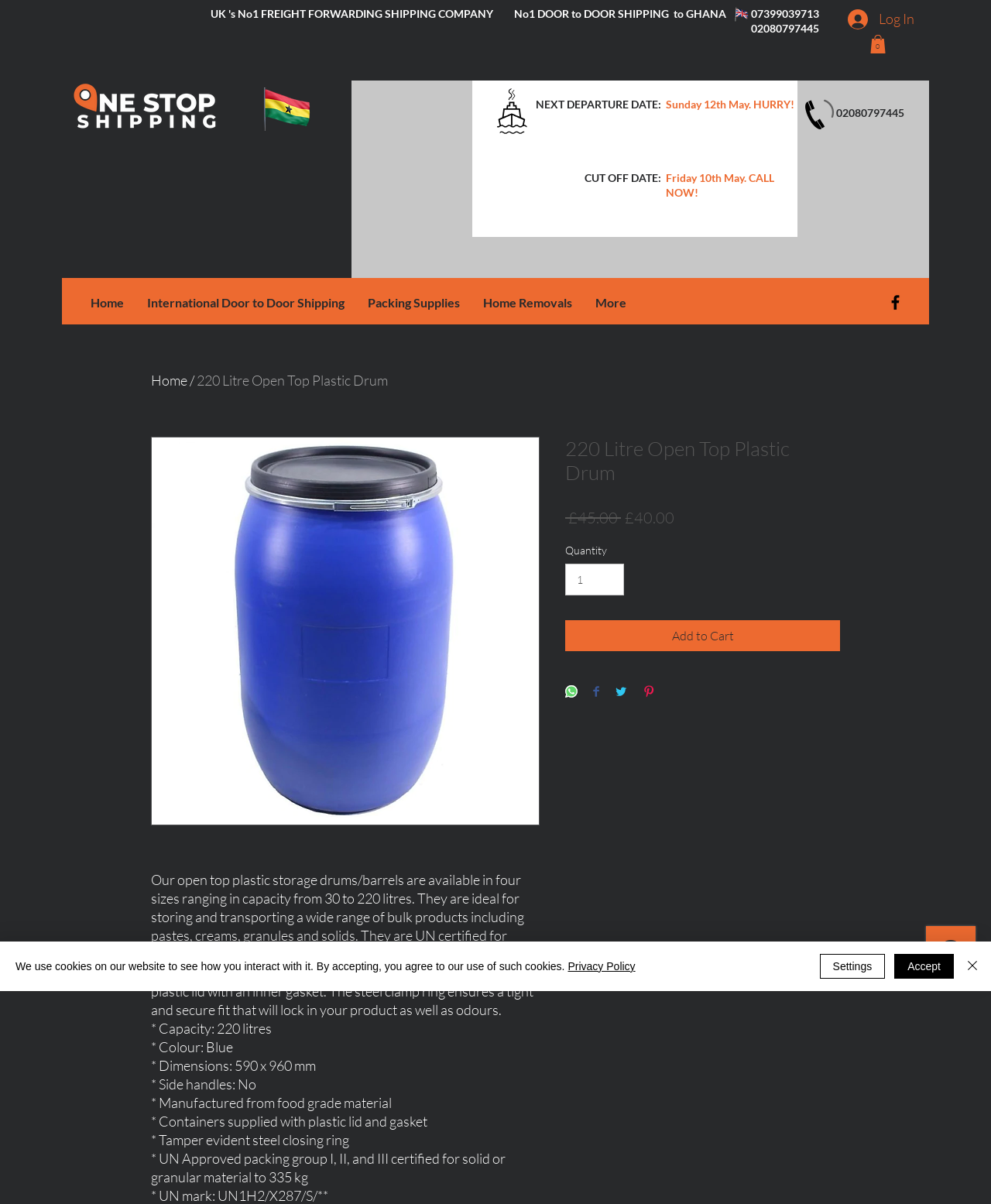Please find the bounding box coordinates for the clickable element needed to perform this instruction: "Click the Log In button".

[0.845, 0.004, 0.927, 0.028]